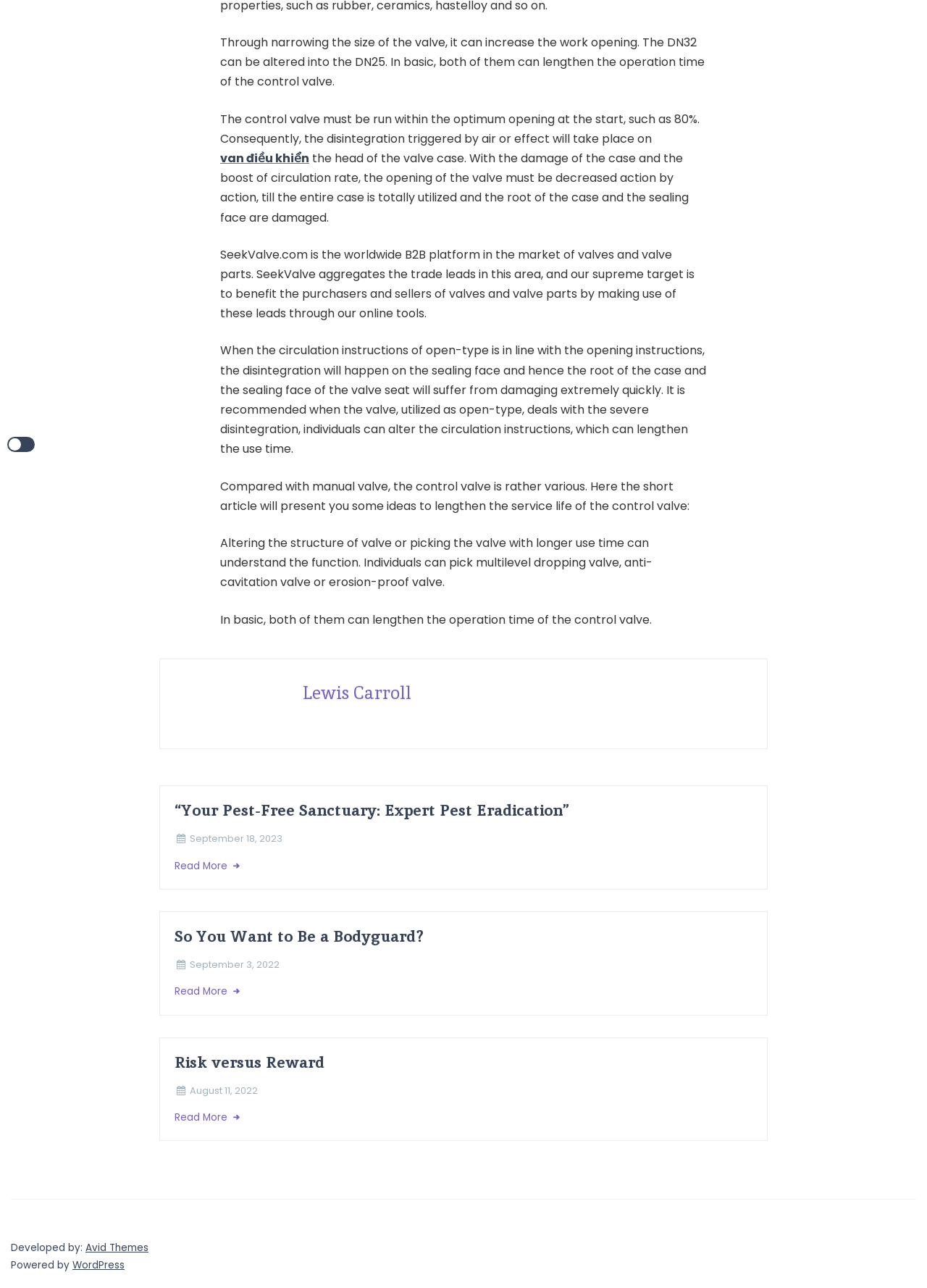Given the element description September 18, 2023, identify the bounding box coordinates for the UI element on the webpage screenshot. The format should be (top-left x, top-left y, bottom-right x, bottom-right y), with values between 0 and 1.

[0.205, 0.645, 0.305, 0.657]